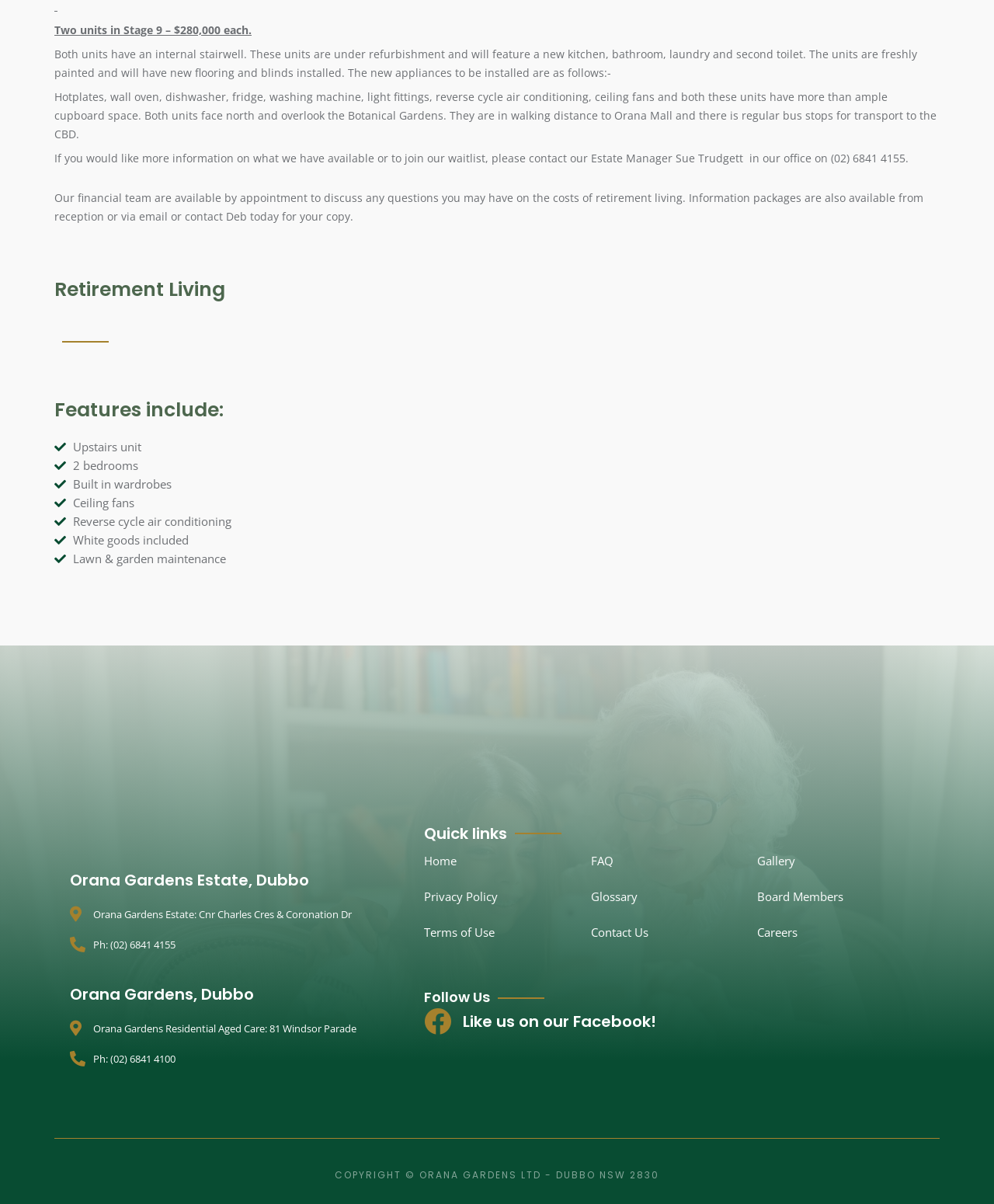What is included in the white goods?
Give a detailed explanation using the information visible in the image.

The answer can be found in the StaticText element, which lists the appliances to be installed, including hotplates, wall oven, dishwasher, fridge, and washing machine.